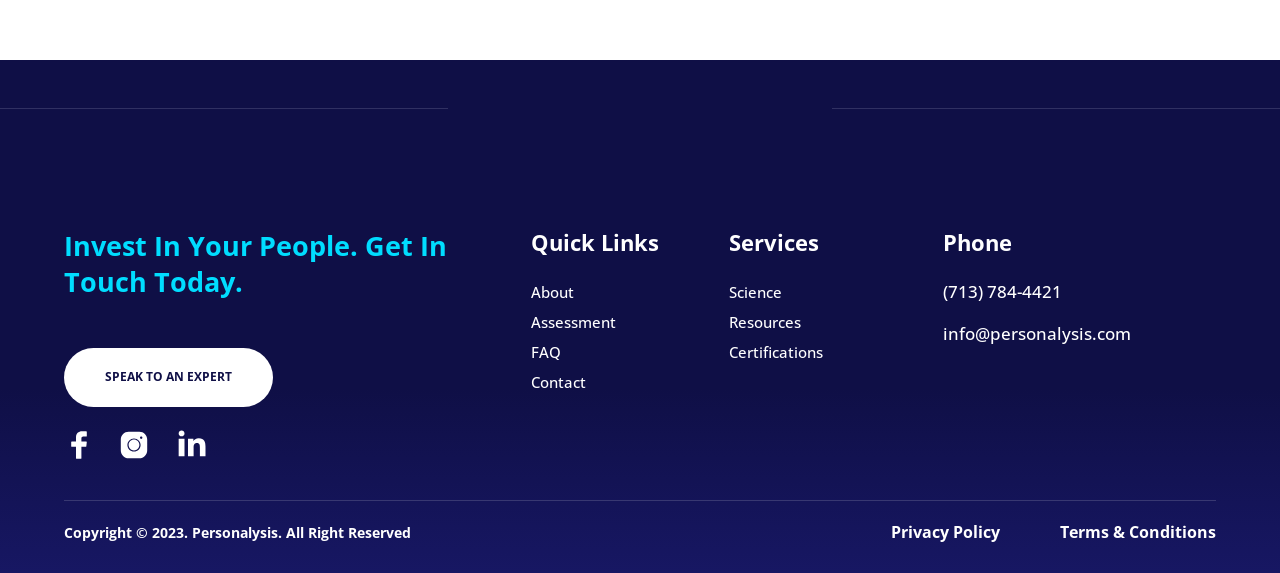Specify the bounding box coordinates of the element's area that should be clicked to execute the given instruction: "View the privacy policy". The coordinates should be four float numbers between 0 and 1, i.e., [left, top, right, bottom].

[0.696, 0.913, 0.781, 0.947]